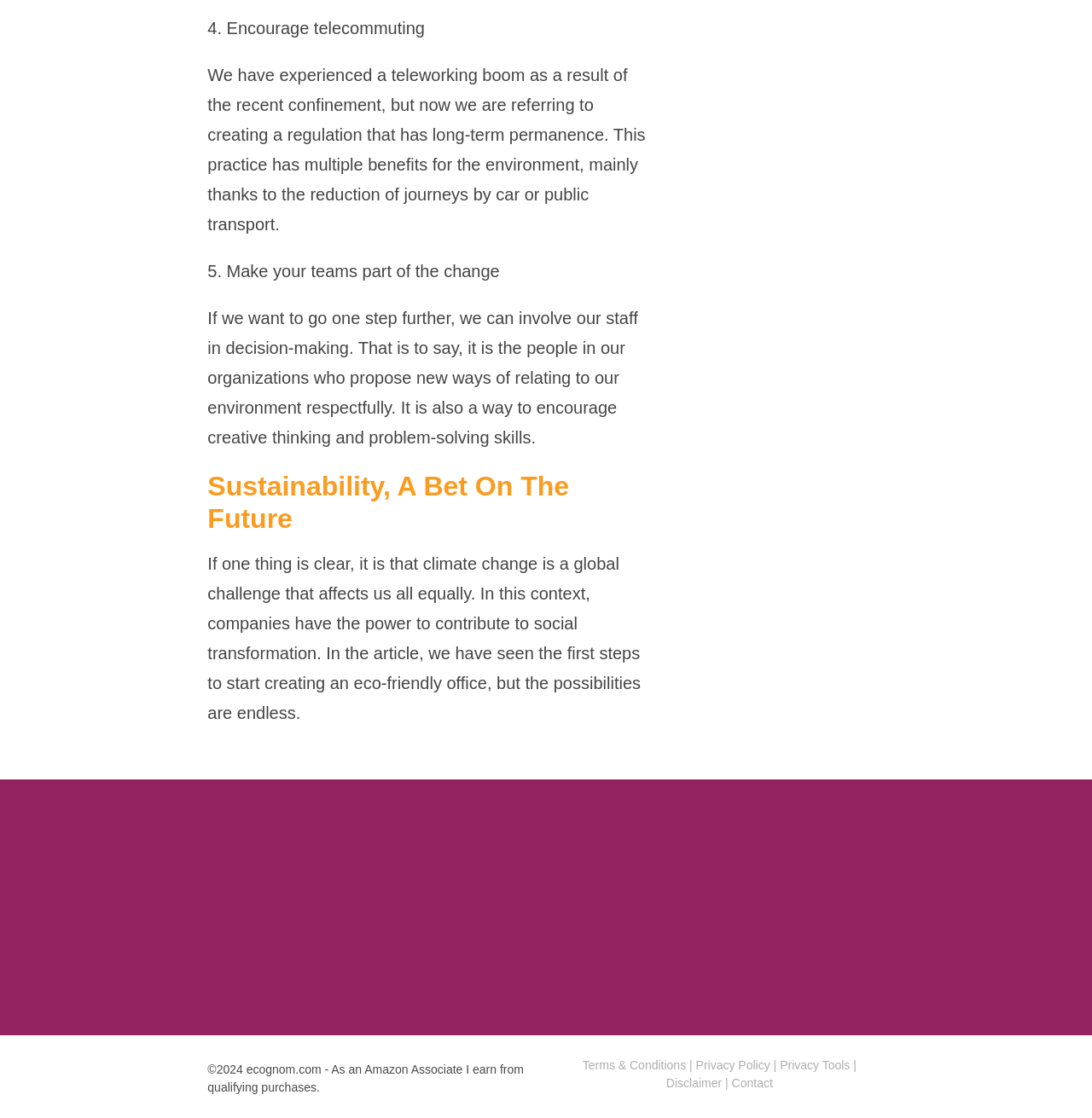What is the main topic of the webpage? Please answer the question using a single word or phrase based on the image.

Sustainability